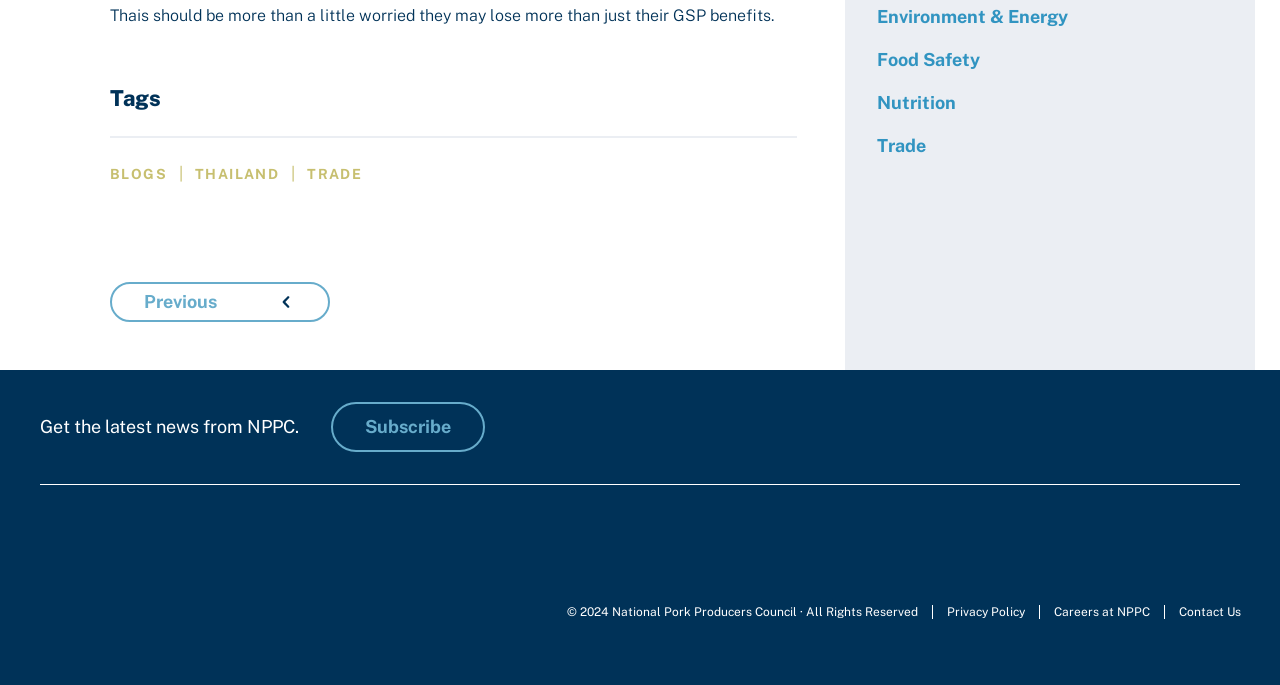What is the call-to-action button below the 'Get the latest news' text?
Examine the screenshot and reply with a single word or phrase.

Subscribe